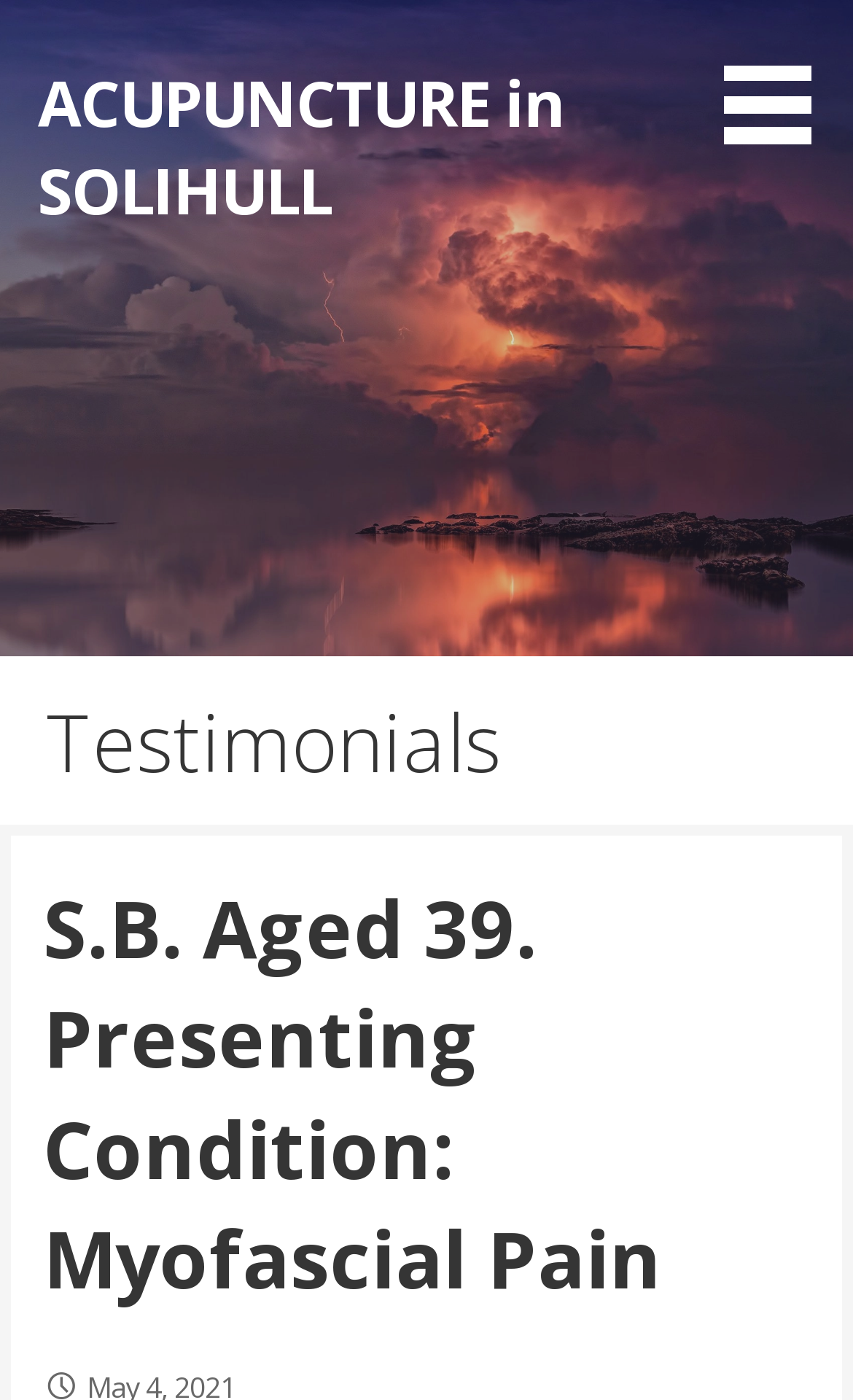Based on the description "ACUPUNCTURE in SOLIHULL", find the bounding box of the specified UI element.

[0.045, 0.042, 0.66, 0.165]